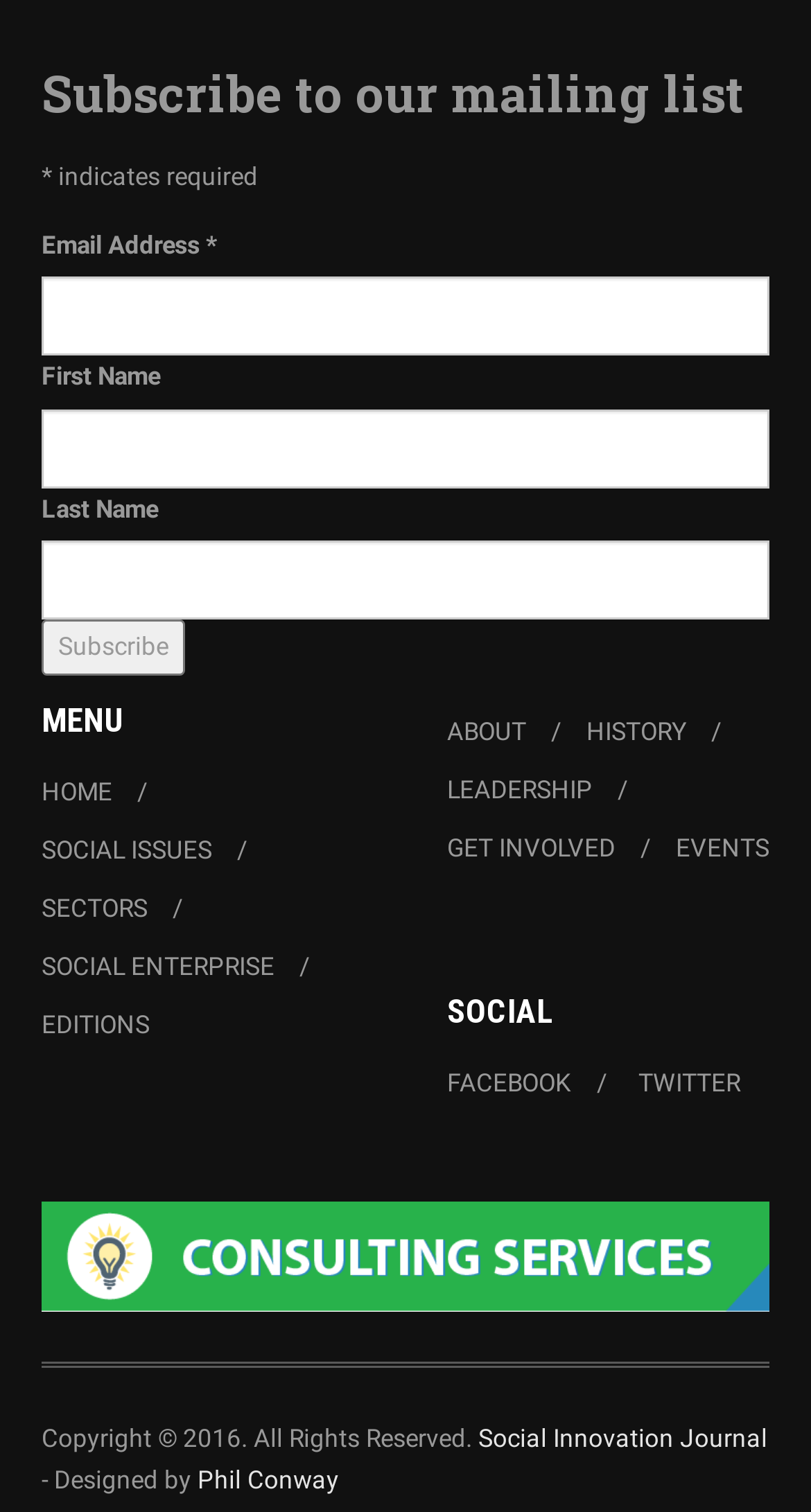Please identify the bounding box coordinates of the clickable area that will fulfill the following instruction: "Enter email address". The coordinates should be in the format of four float numbers between 0 and 1, i.e., [left, top, right, bottom].

[0.051, 0.183, 0.949, 0.235]